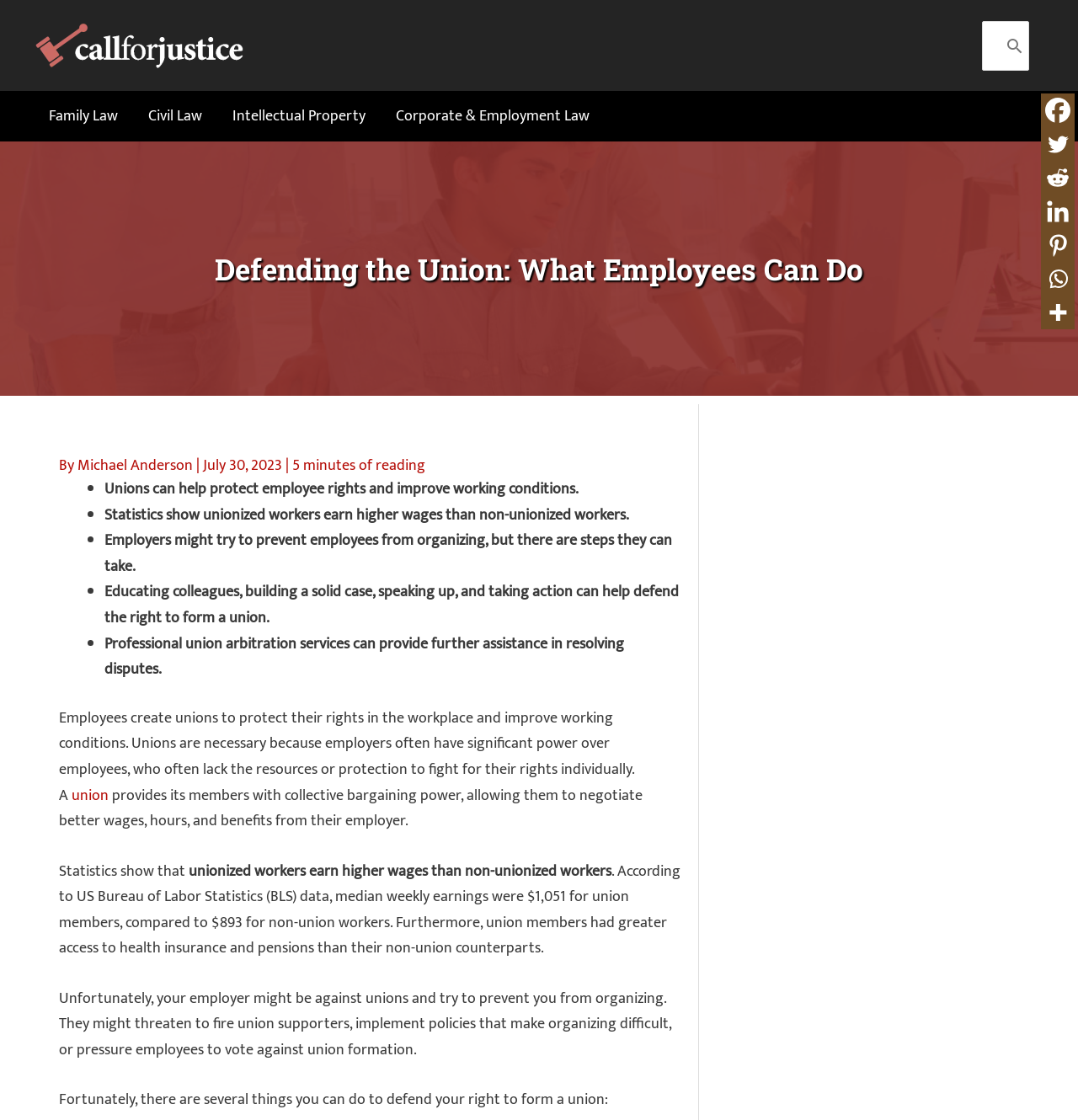What is the title or heading displayed on the webpage?

Defending the Union: What Employees Can Do